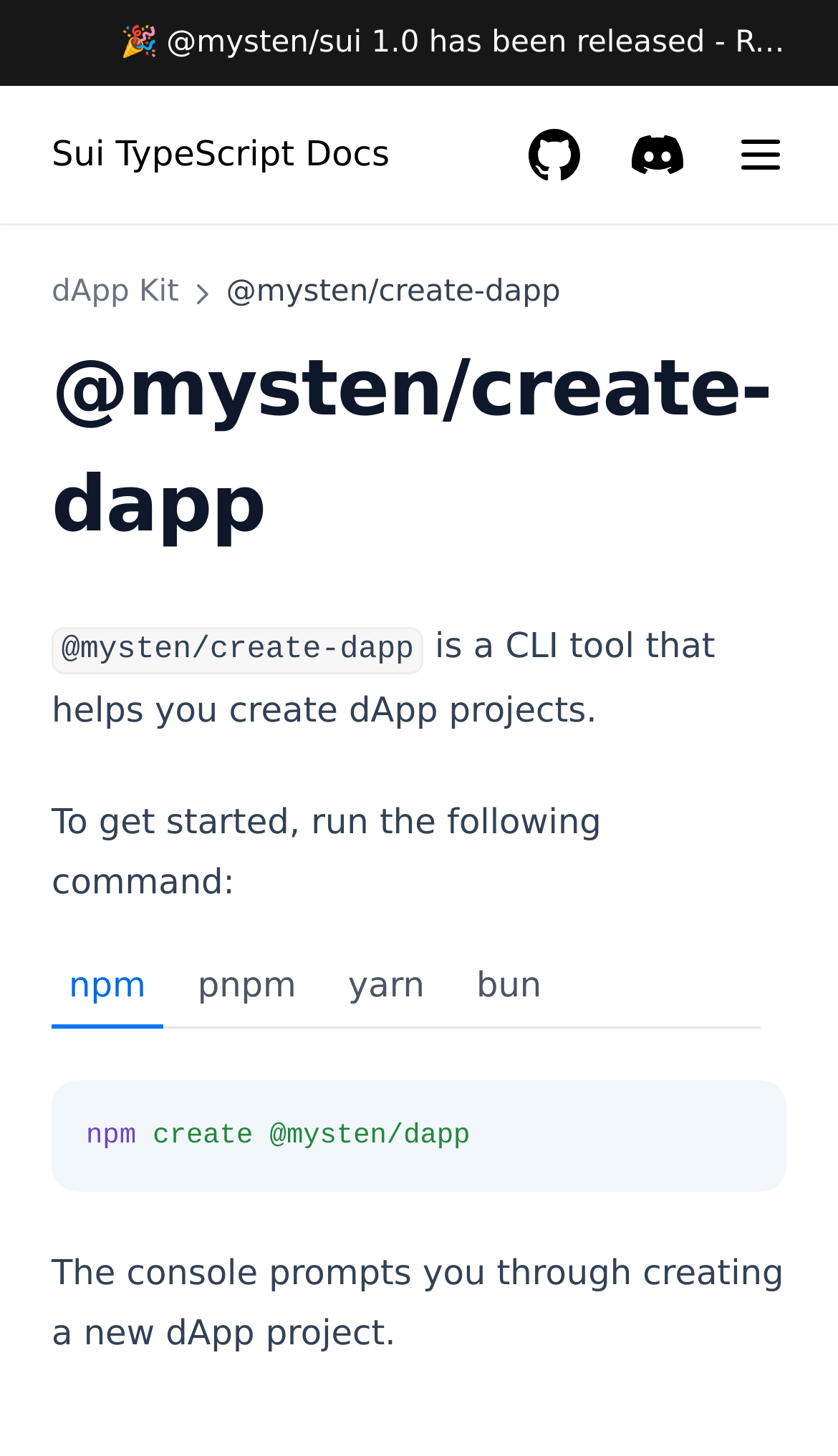Identify the bounding box coordinates of the clickable section necessary to follow the following instruction: "Open Sui Owned Object Pool Quick Start". The coordinates should be presented as four float numbers from 0 to 1, i.e., [left, top, right, bottom].

[0.164, 0.093, 0.928, 0.142]